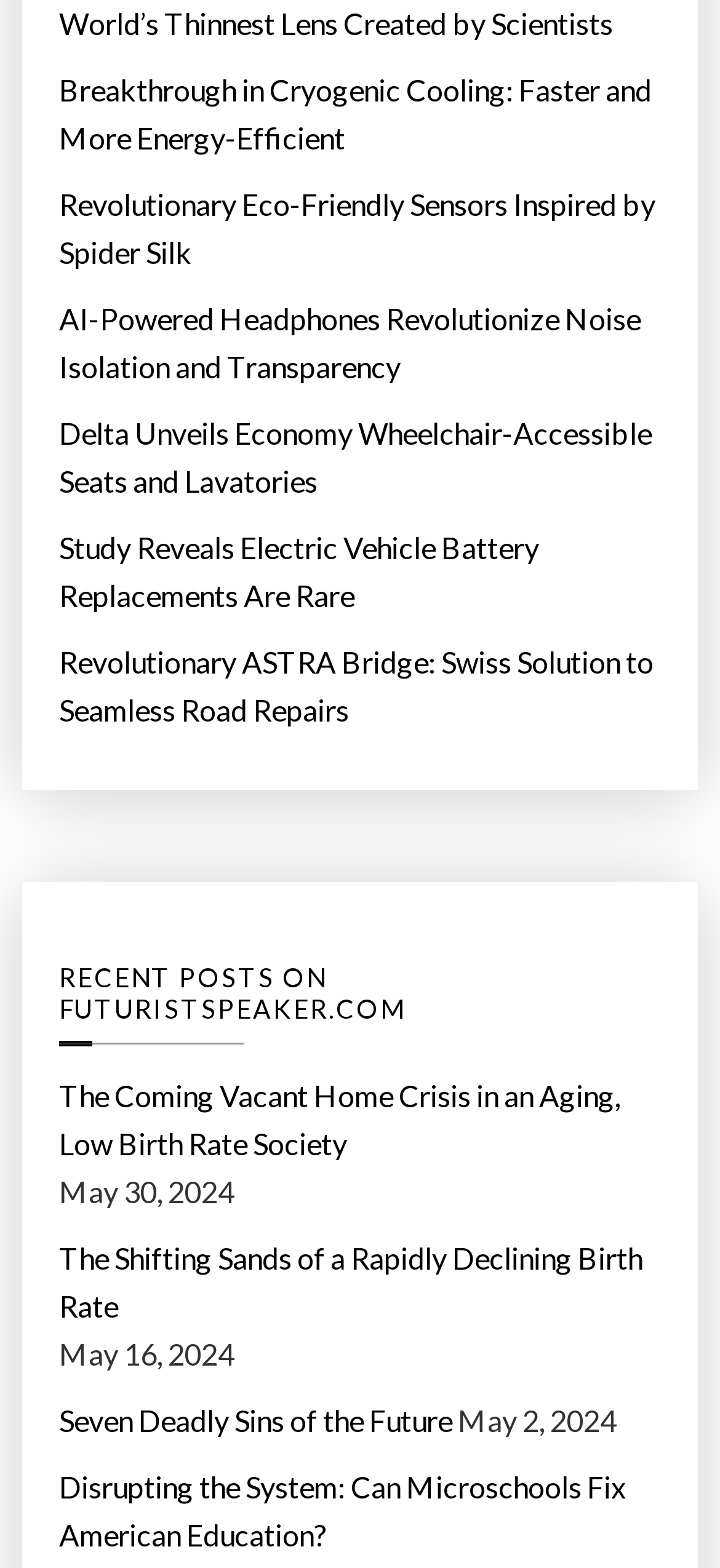Please find the bounding box coordinates of the element that needs to be clicked to perform the following instruction: "Learn about the coming vacant home crisis". The bounding box coordinates should be four float numbers between 0 and 1, represented as [left, top, right, bottom].

[0.082, 0.684, 0.918, 0.745]